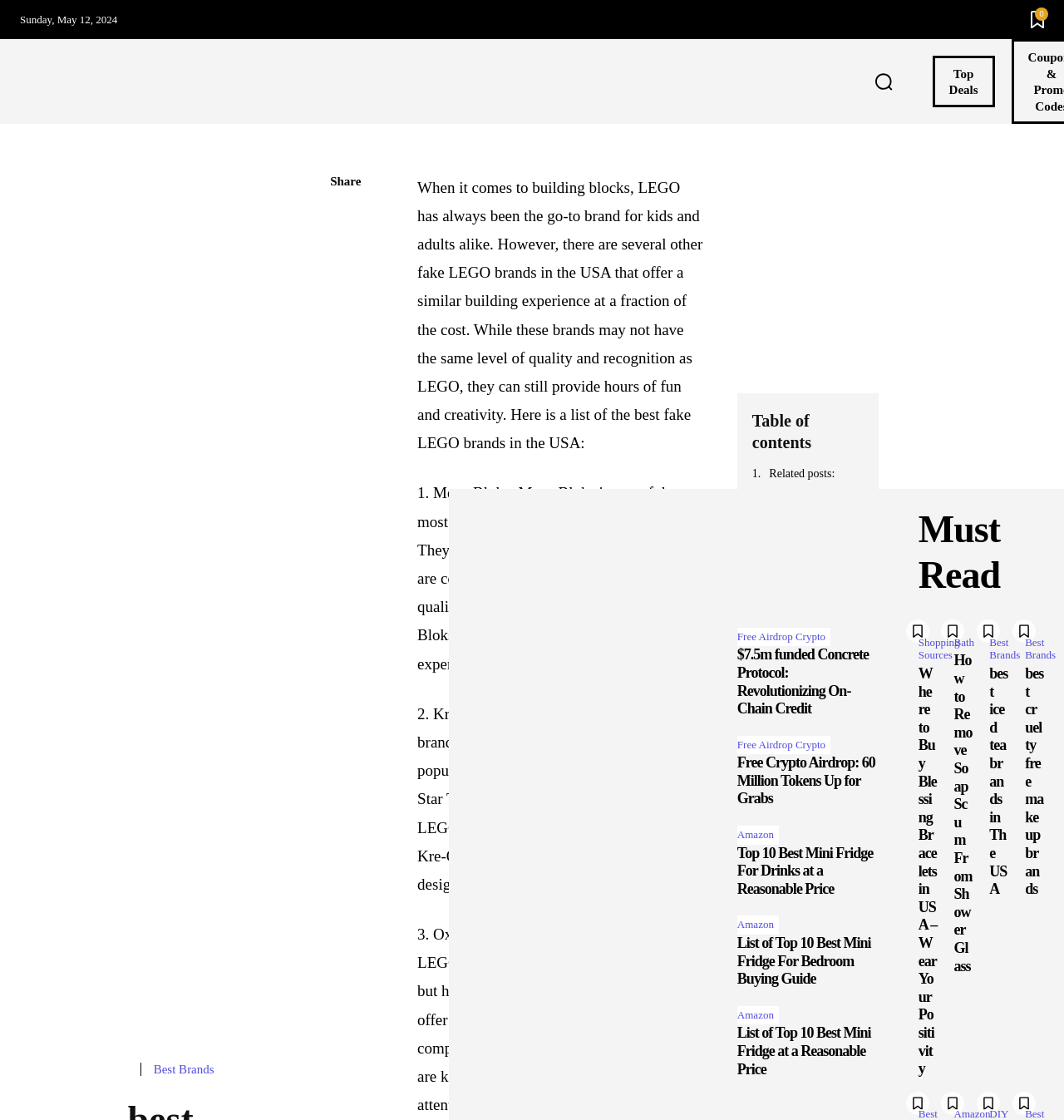Please identify the bounding box coordinates of the element on the webpage that should be clicked to follow this instruction: "Check out the 'Top Deals' link". The bounding box coordinates should be given as four float numbers between 0 and 1, formatted as [left, top, right, bottom].

[0.876, 0.05, 0.935, 0.096]